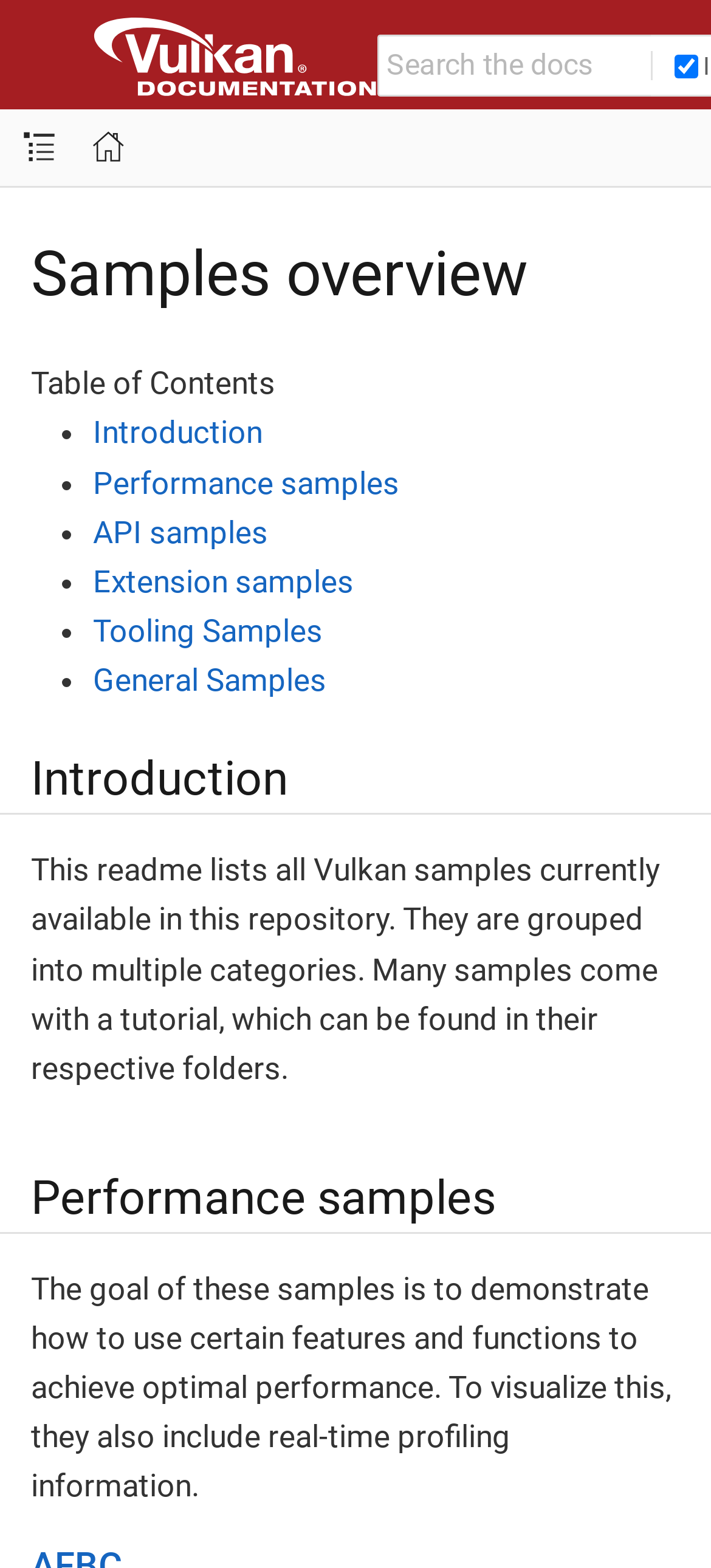Examine the image and give a thorough answer to the following question:
What is the first sample listed in the table of contents?

According to the link element with the text 'Introduction' located at [0.131, 0.264, 0.369, 0.288], the first sample listed in the table of contents is 'Introduction'.